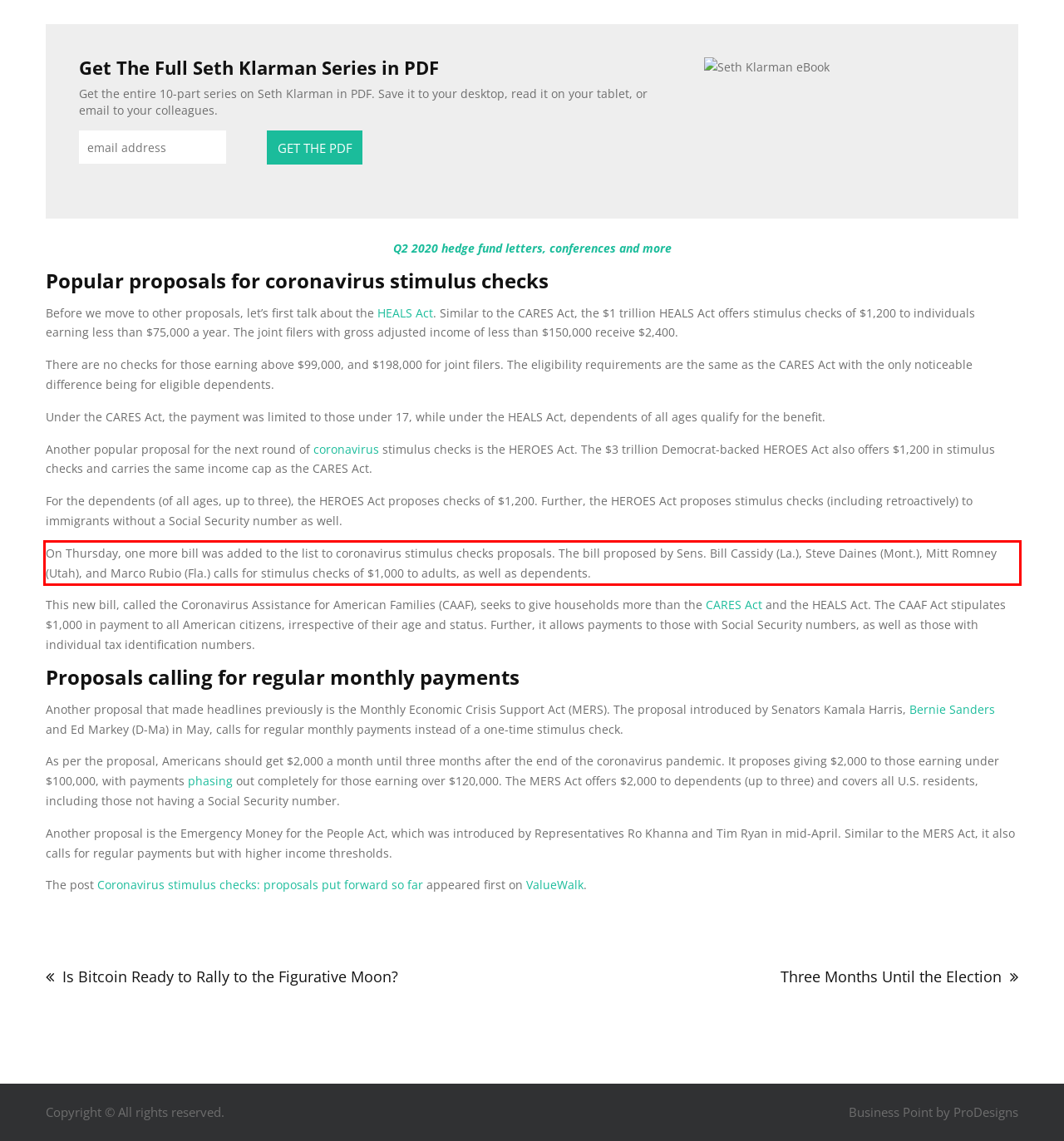Given a webpage screenshot with a red bounding box, perform OCR to read and deliver the text enclosed by the red bounding box.

On Thursday, one more bill was added to the list to coronavirus stimulus checks proposals. The bill proposed by Sens. Bill Cassidy (La.), Steve Daines (Mont.), Mitt Romney (Utah), and Marco Rubio (Fla.) calls for stimulus checks of $1,000 to adults, as well as dependents.